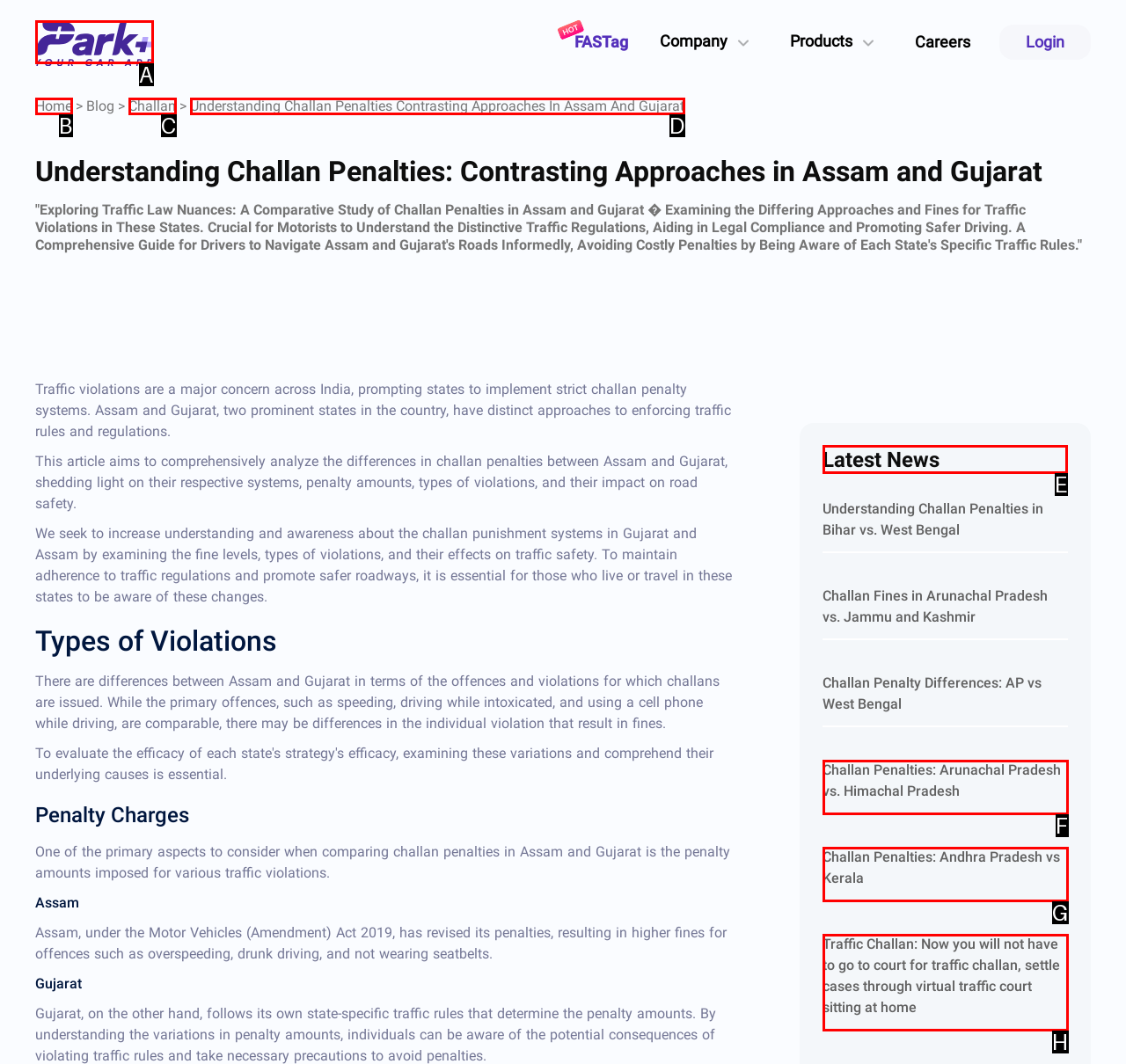Select the letter of the UI element you need to click on to fulfill this task: Check the 'Latest News'. Write down the letter only.

E